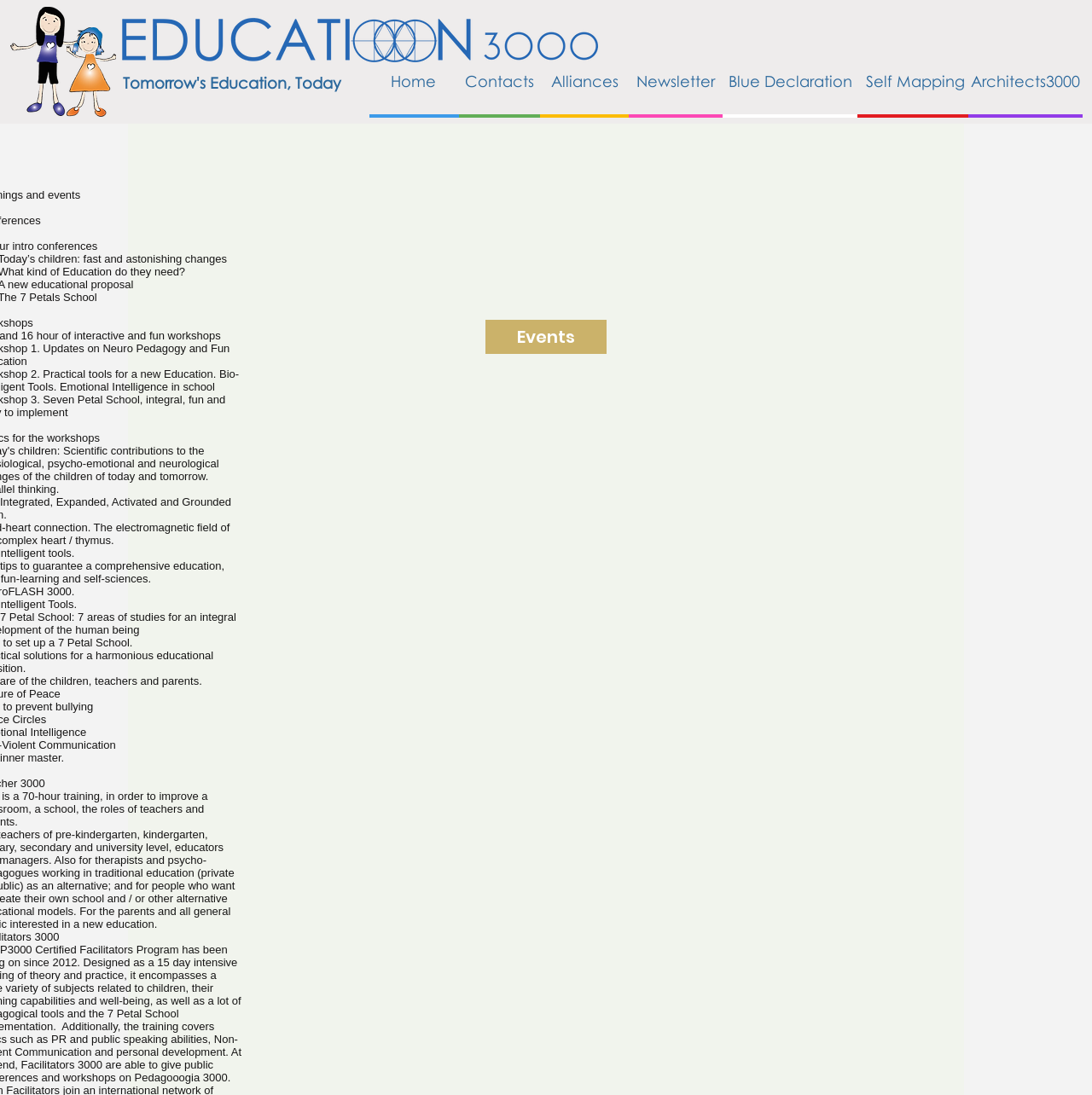Please identify the bounding box coordinates of the area I need to click to accomplish the following instruction: "Explore rides and attractions".

None